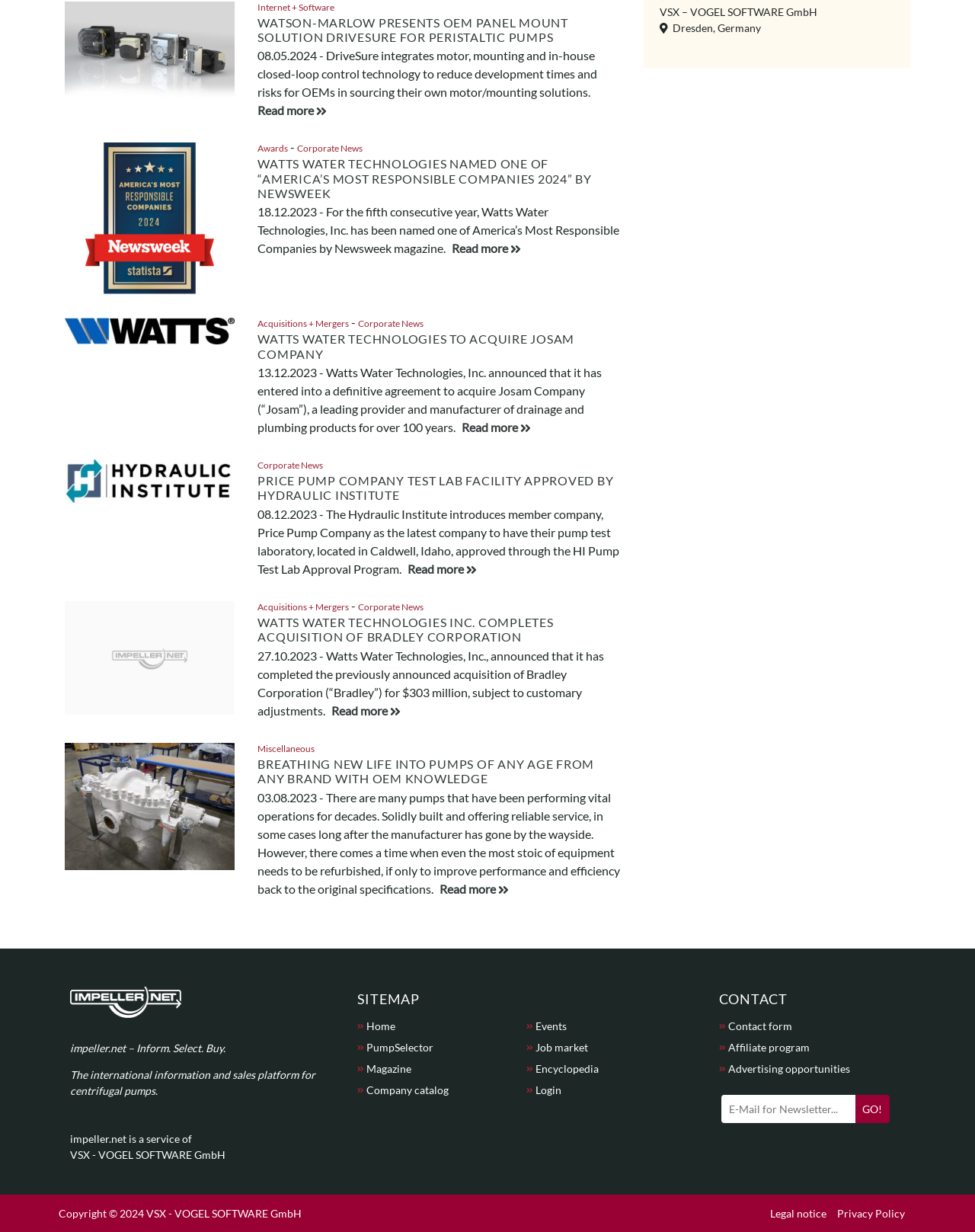Answer succinctly with a single word or phrase:
What is the name of the company that presents OEM Panel Mount Solution DriveSure?

Watson-Marlow